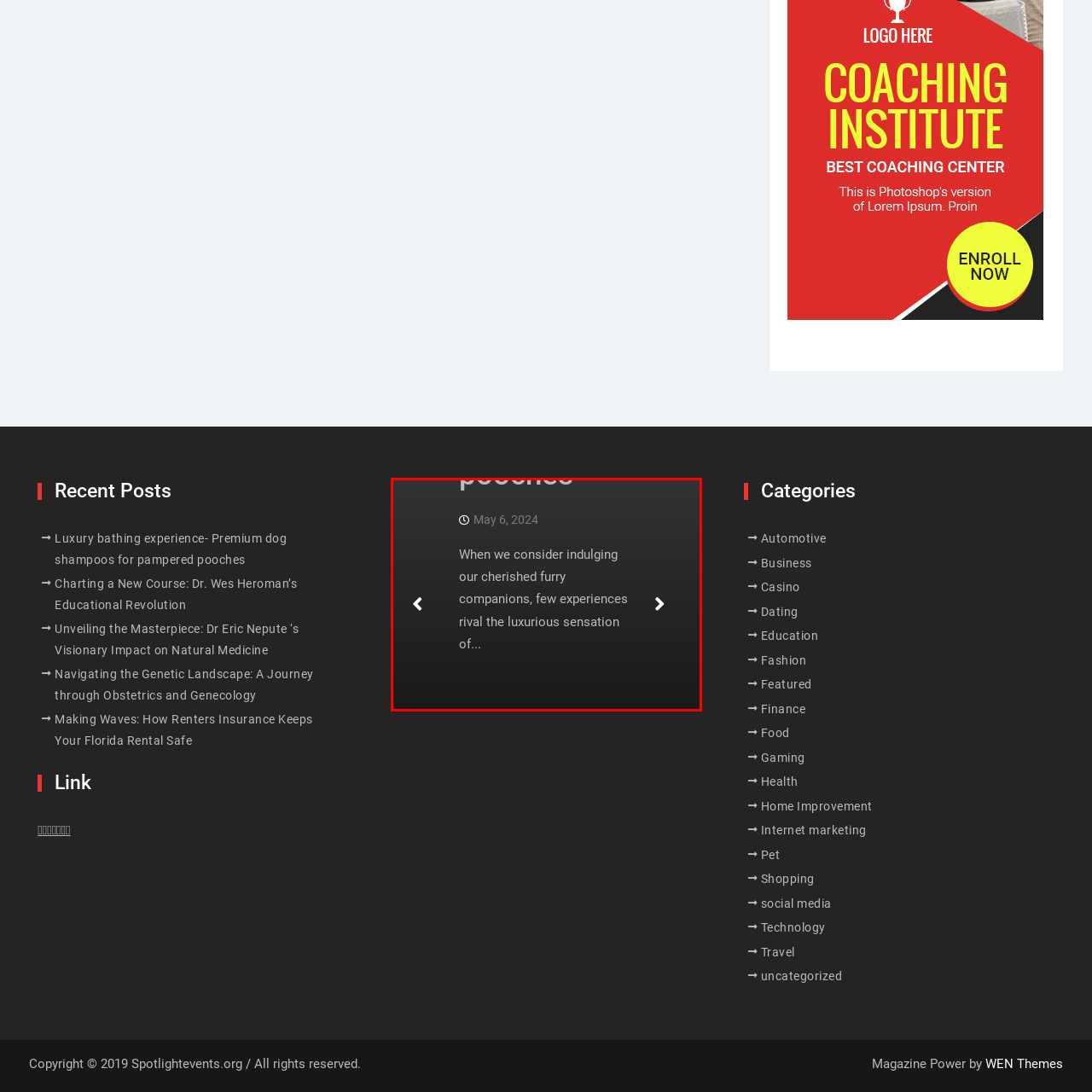What is the target audience of the blog post?
Observe the image marked by the red bounding box and generate a detailed answer to the question.

The caption suggests that the blog post is aimed at pet owners who prioritize quality and enjoyment in their furry companions' grooming routines, indicating that the target audience is pet owners who want to provide a luxury bathing experience for their pets.